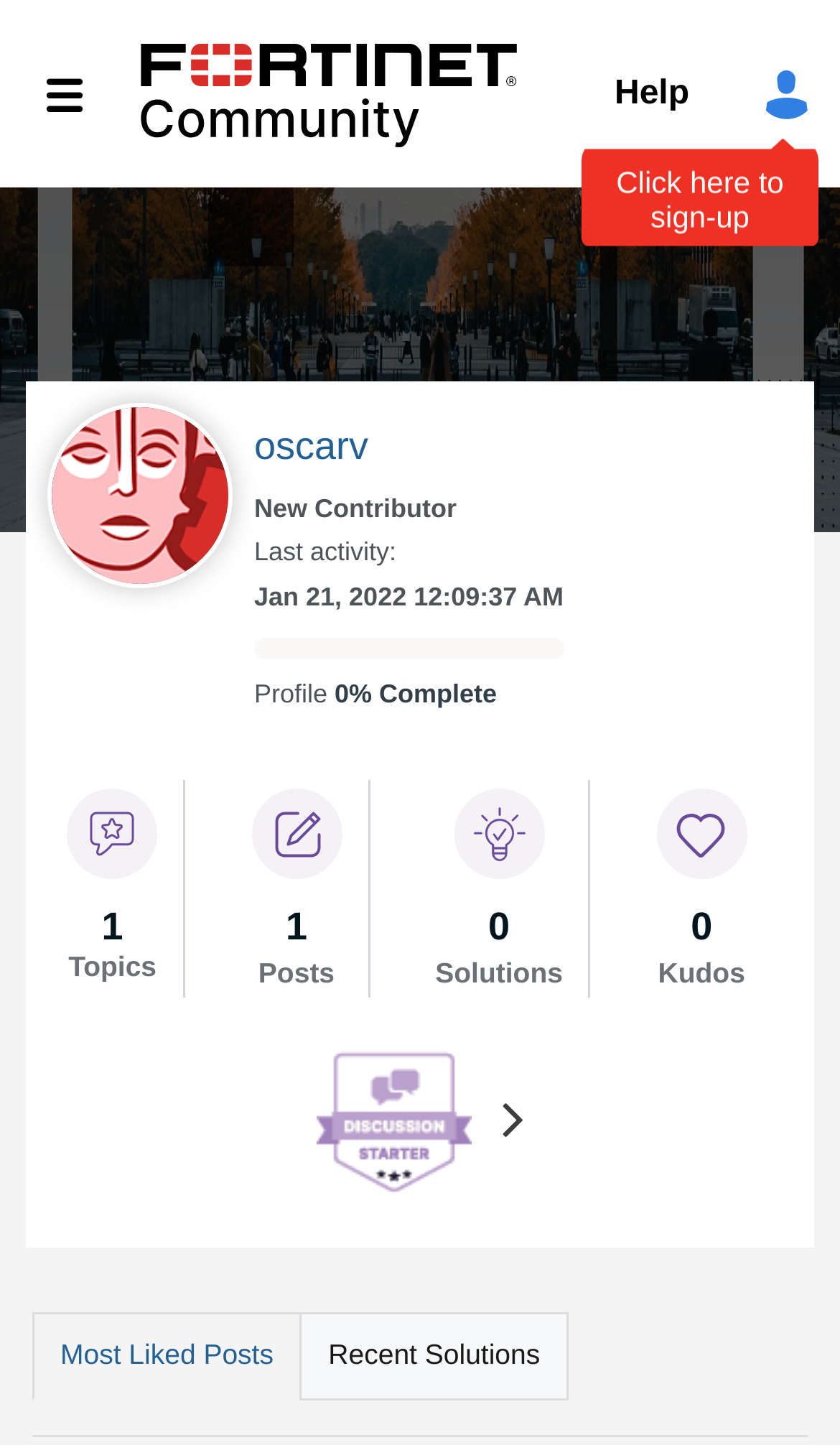Please pinpoint the bounding box coordinates for the region I should click to adhere to this instruction: "Request an estimate appointment".

None